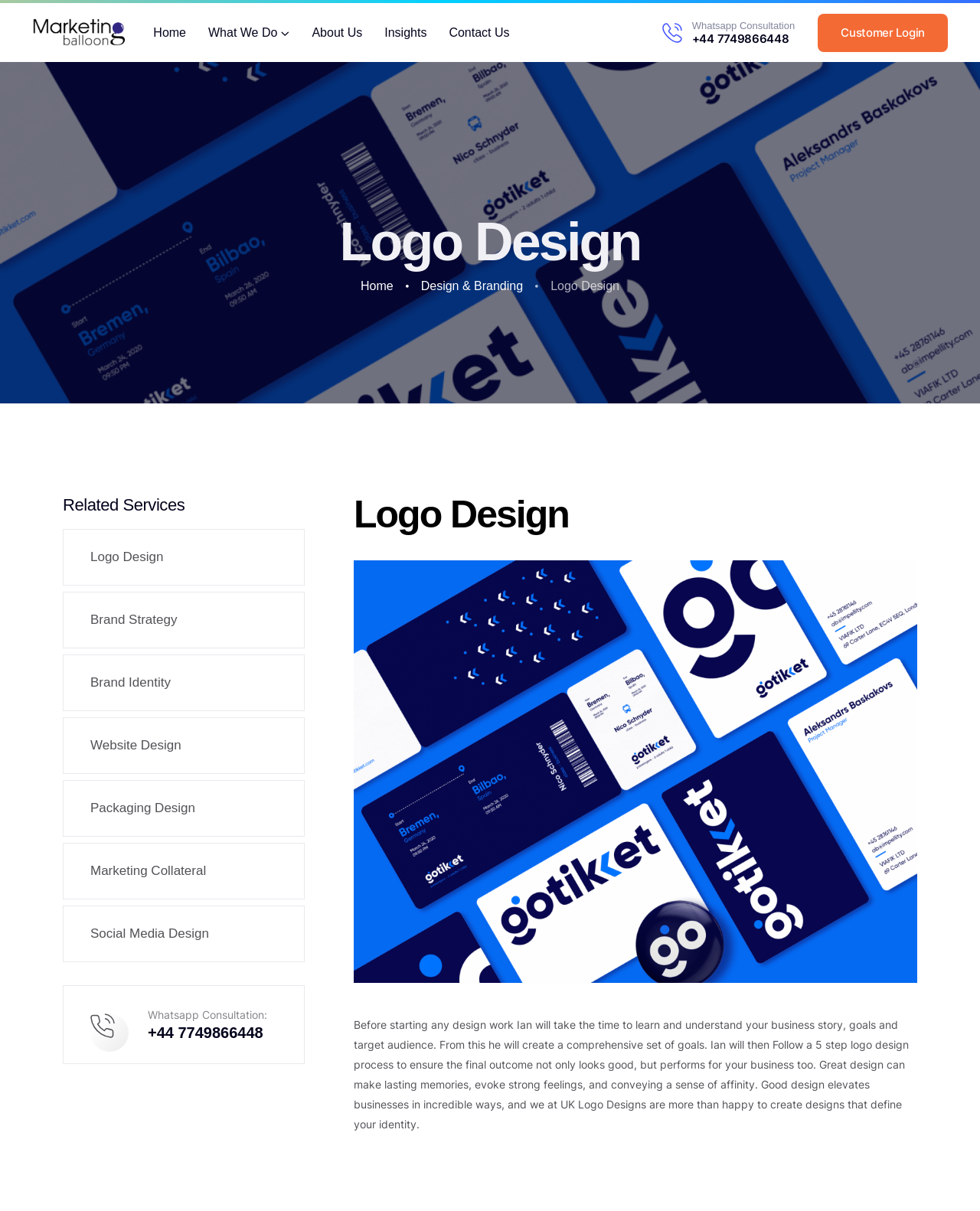Predict the bounding box of the UI element that fits this description: "Insights".

[0.392, 0.003, 0.435, 0.051]